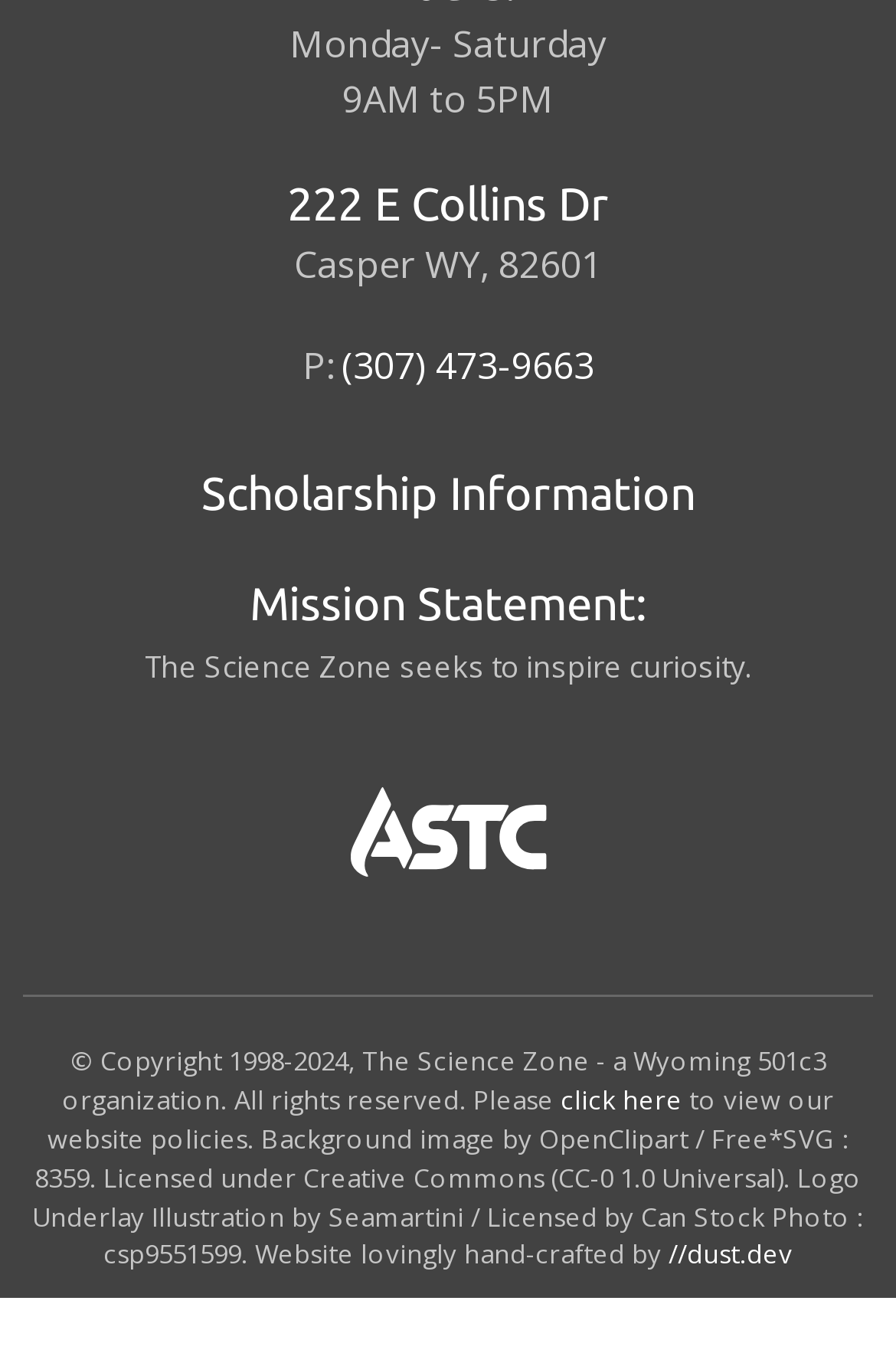Extract the bounding box coordinates for the described element: "//dust.dev". The coordinates should be represented as four float numbers between 0 and 1: [left, top, right, bottom].

[0.746, 0.914, 0.885, 0.94]